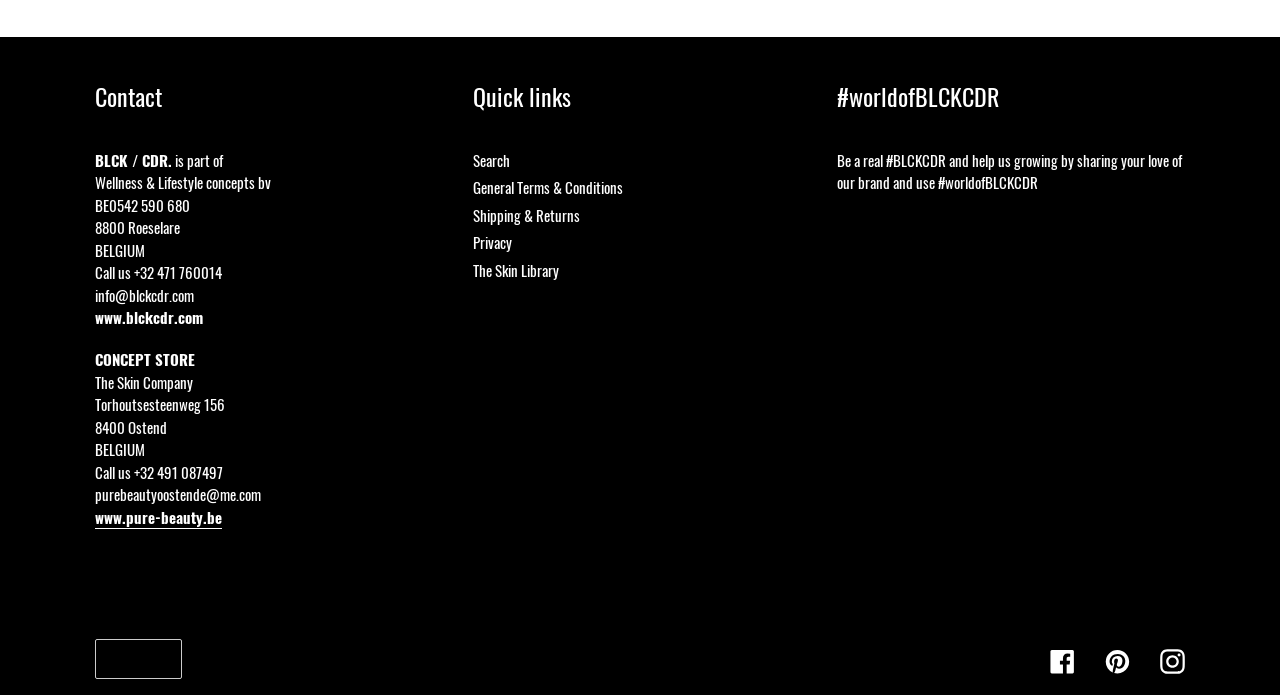Find the bounding box coordinates of the element to click in order to complete the given instruction: "Select English language."

[0.074, 0.92, 0.142, 0.977]